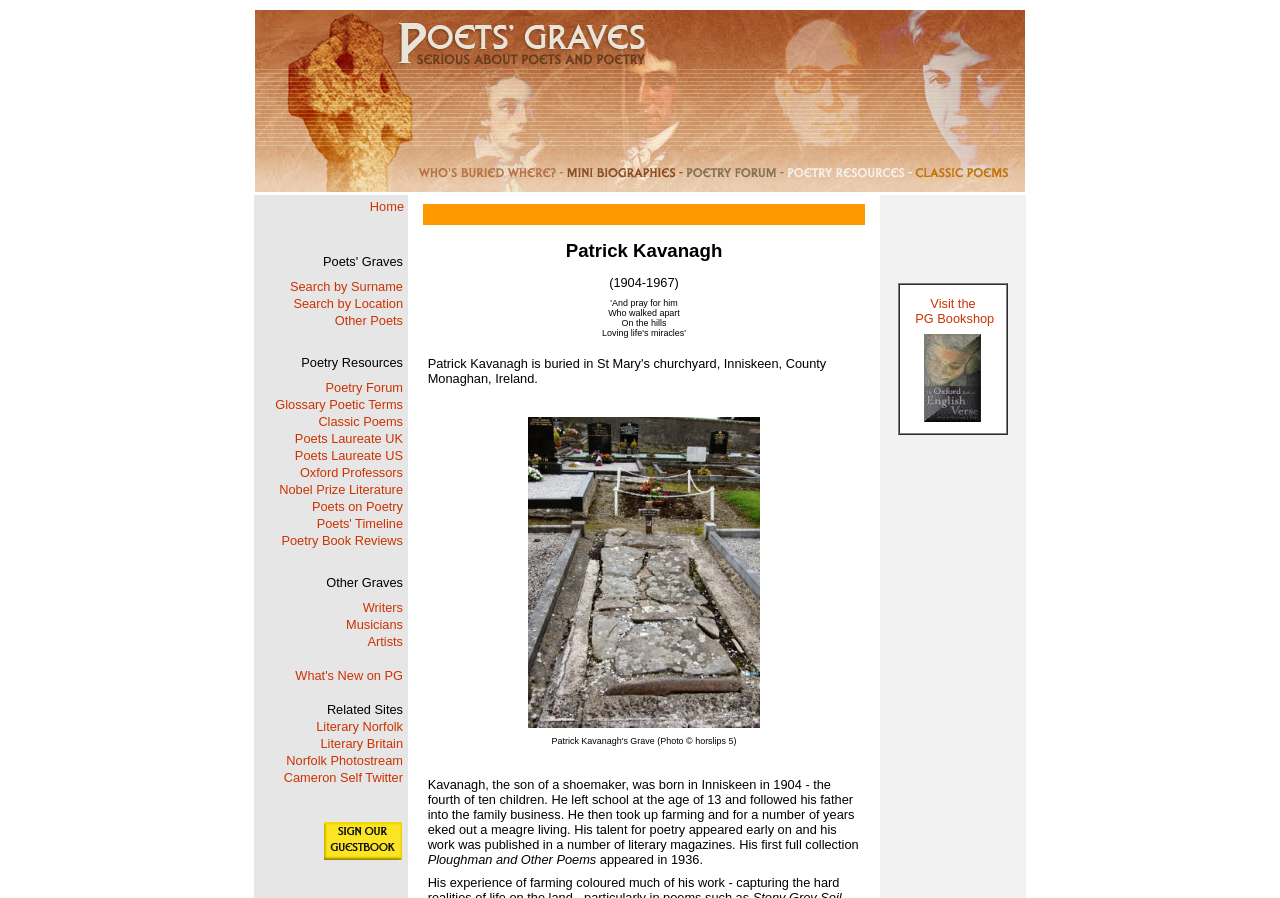Please find the bounding box coordinates of the element's region to be clicked to carry out this instruction: "Search by Surname".

[0.226, 0.311, 0.315, 0.327]